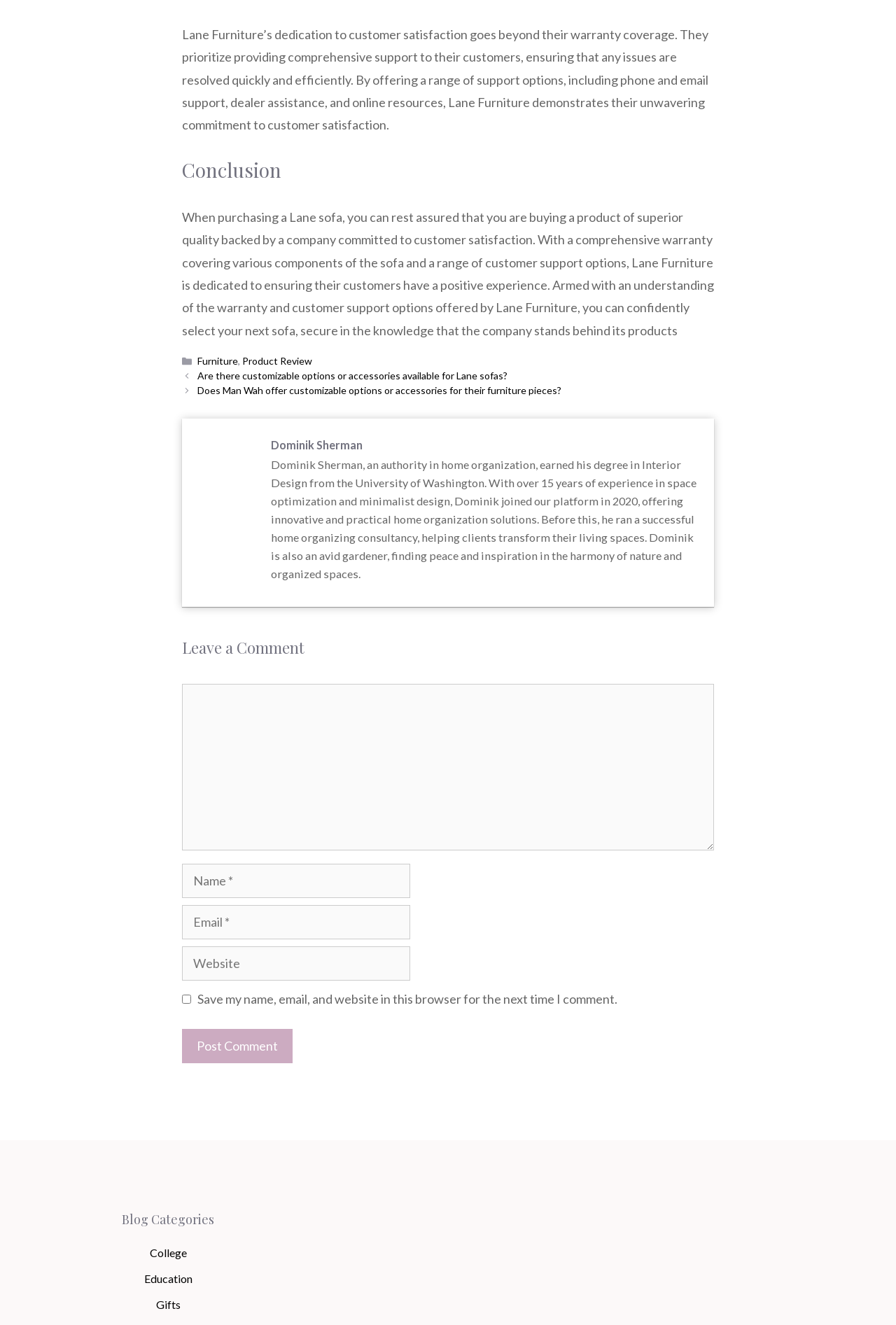Give a concise answer of one word or phrase to the question: 
What is the purpose of the textbox labeled 'Website'?

optional input for website